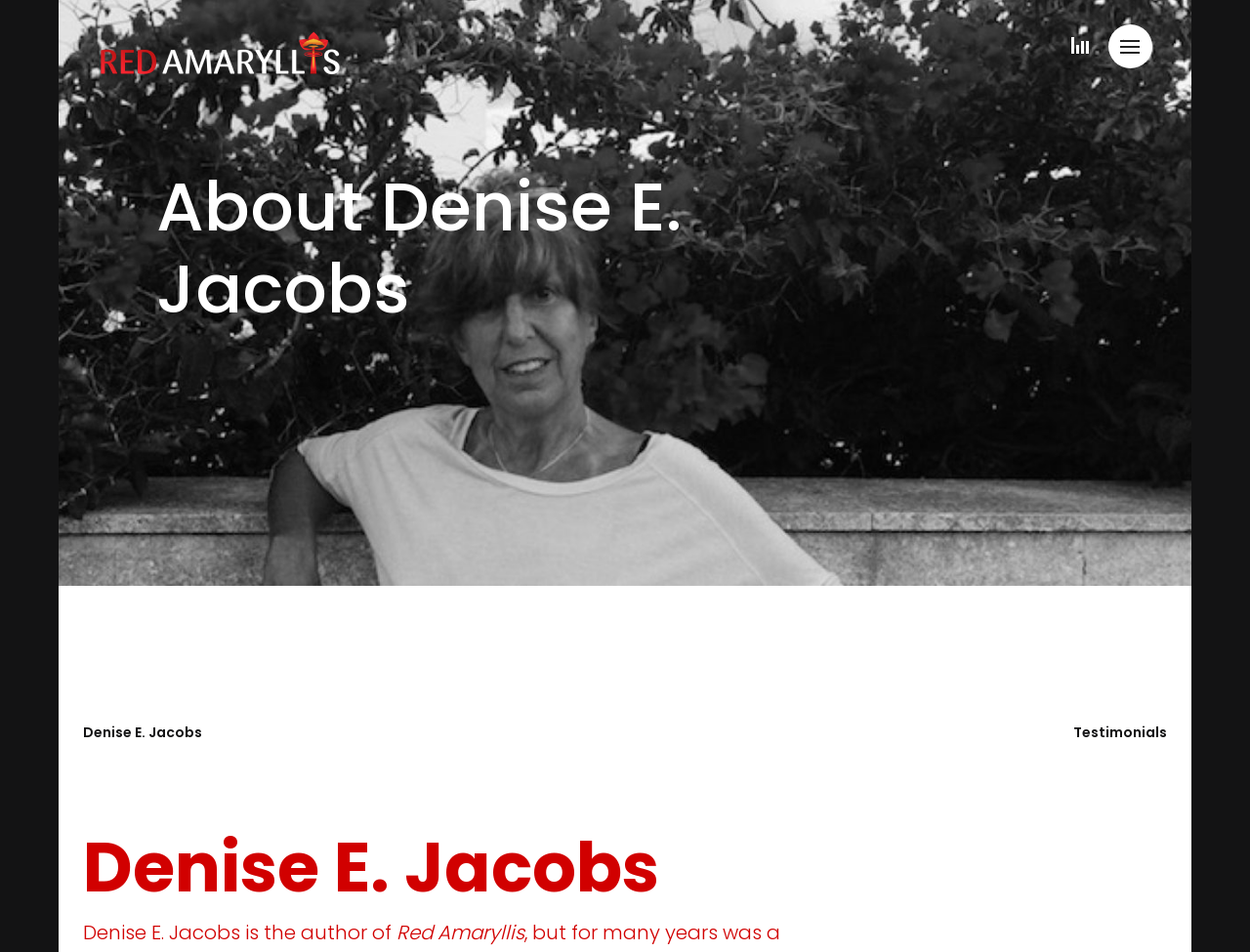Determine the bounding box for the UI element described here: "Testimonials".

[0.859, 0.759, 0.934, 0.779]